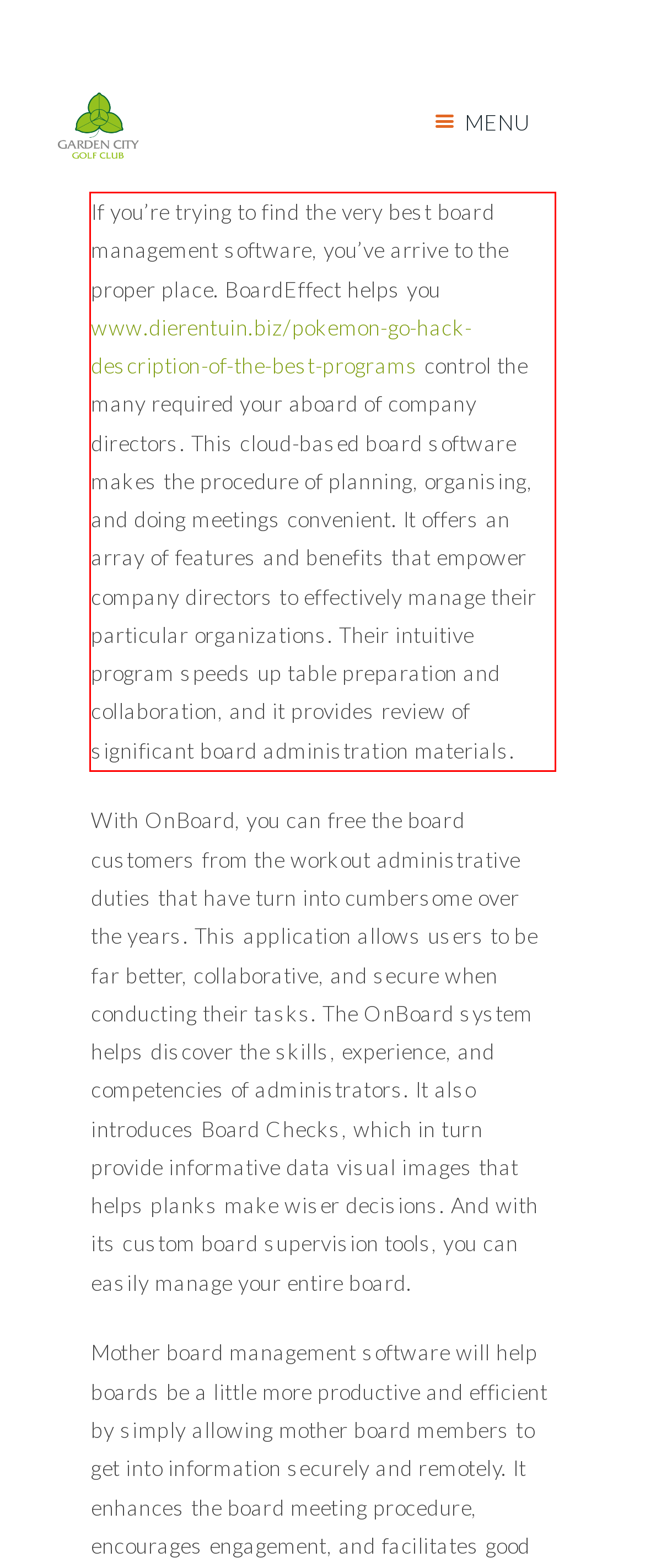You have a webpage screenshot with a red rectangle surrounding a UI element. Extract the text content from within this red bounding box.

If you’re trying to find the very best board management software, you’ve arrive to the proper place. BoardEffect helps you www.dierentuin.biz/pokemon-go-hack-description-of-the-best-programs control the many required your aboard of company directors. This cloud-based board software makes the procedure of planning, organising, and doing meetings convenient. It offers an array of features and benefits that empower company directors to effectively manage their particular organizations. Their intuitive program speeds up table preparation and collaboration, and it provides review of significant board administration materials.